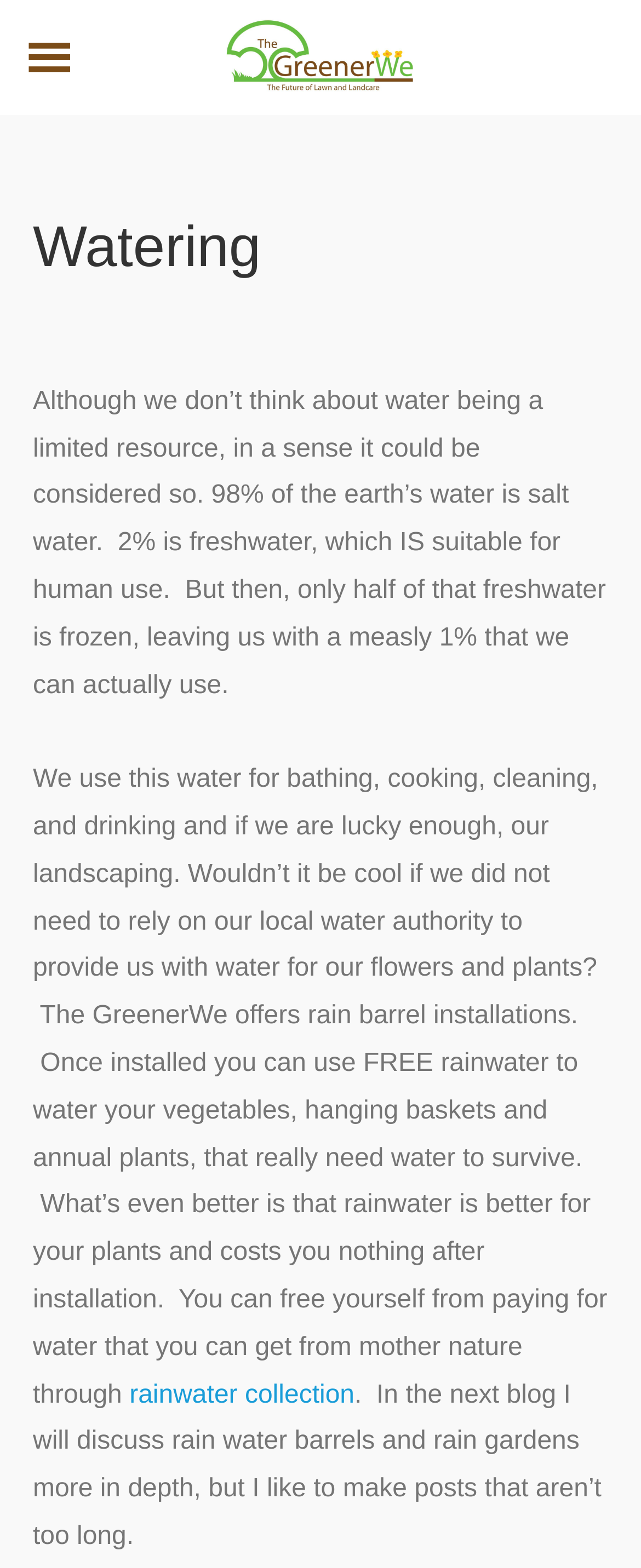What percentage of the earth's water is freshwater?
Using the image as a reference, answer the question in detail.

According to the text, '98% of the earth’s water is salt water. 2% is freshwater, which IS suitable for human use.' Therefore, the answer is 2%.